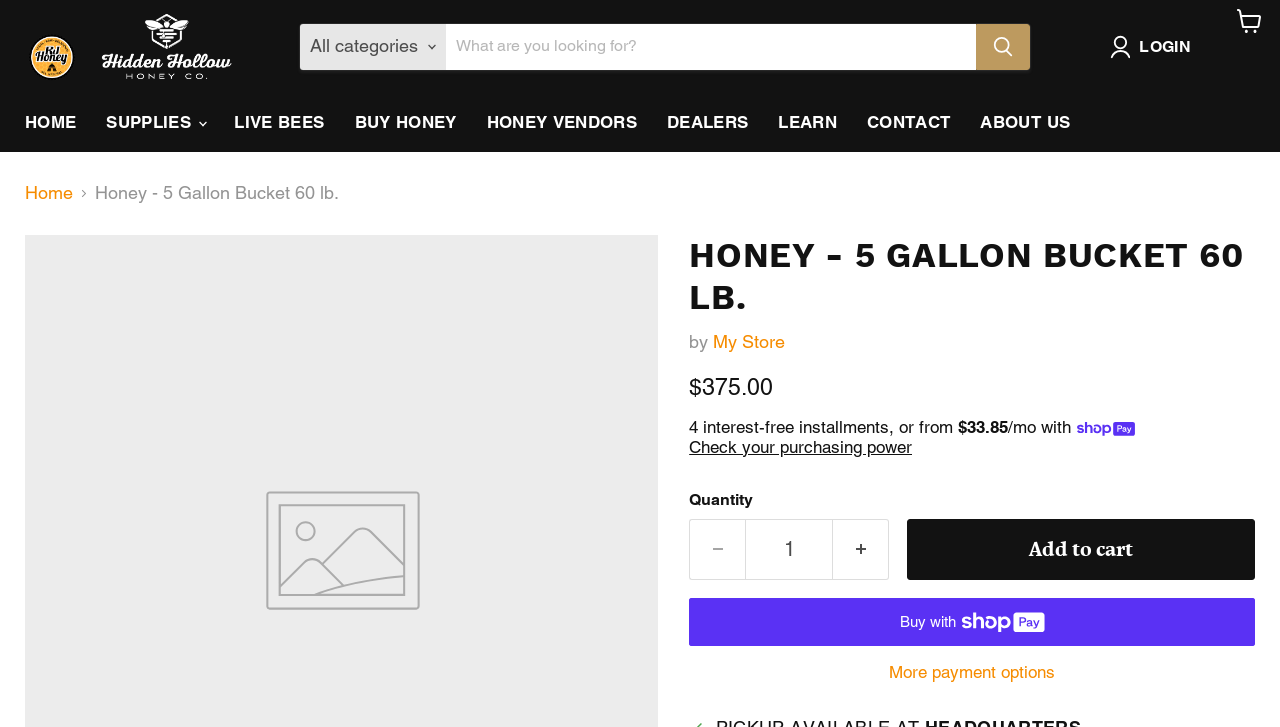Please specify the coordinates of the bounding box for the element that should be clicked to carry out this instruction: "Search for products". The coordinates must be four float numbers between 0 and 1, formatted as [left, top, right, bottom].

[0.234, 0.043, 0.806, 0.109]